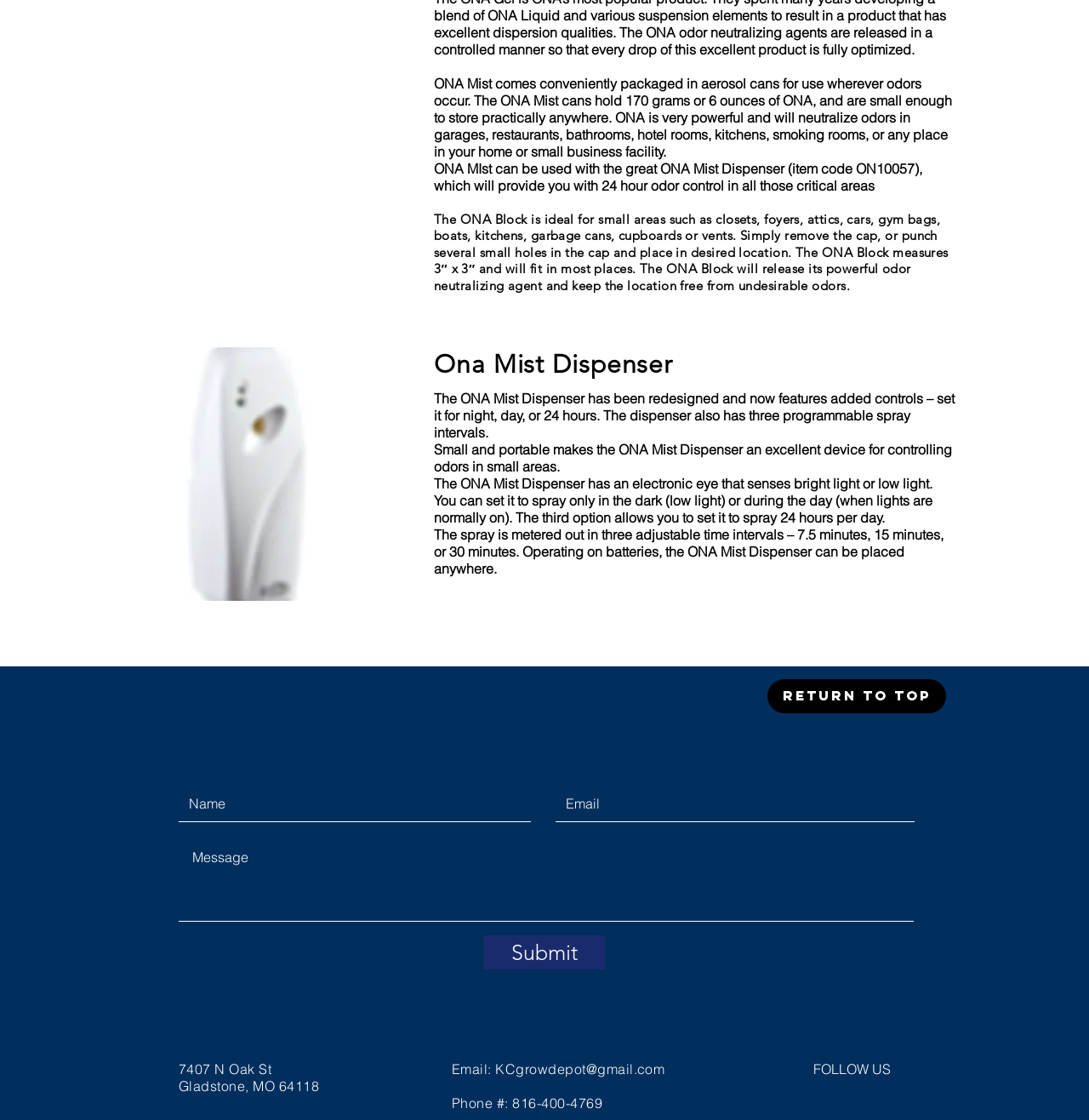Please look at the image and answer the question with a detailed explanation: What is the size of the ONA Block?

The webpage states that the ONA Block measures 3 inches by 3 inches, making it suitable for small areas such as closets, foyers, attics, cars, gym bags, boats, kitchens, garbage cans, cupboards, or vents.